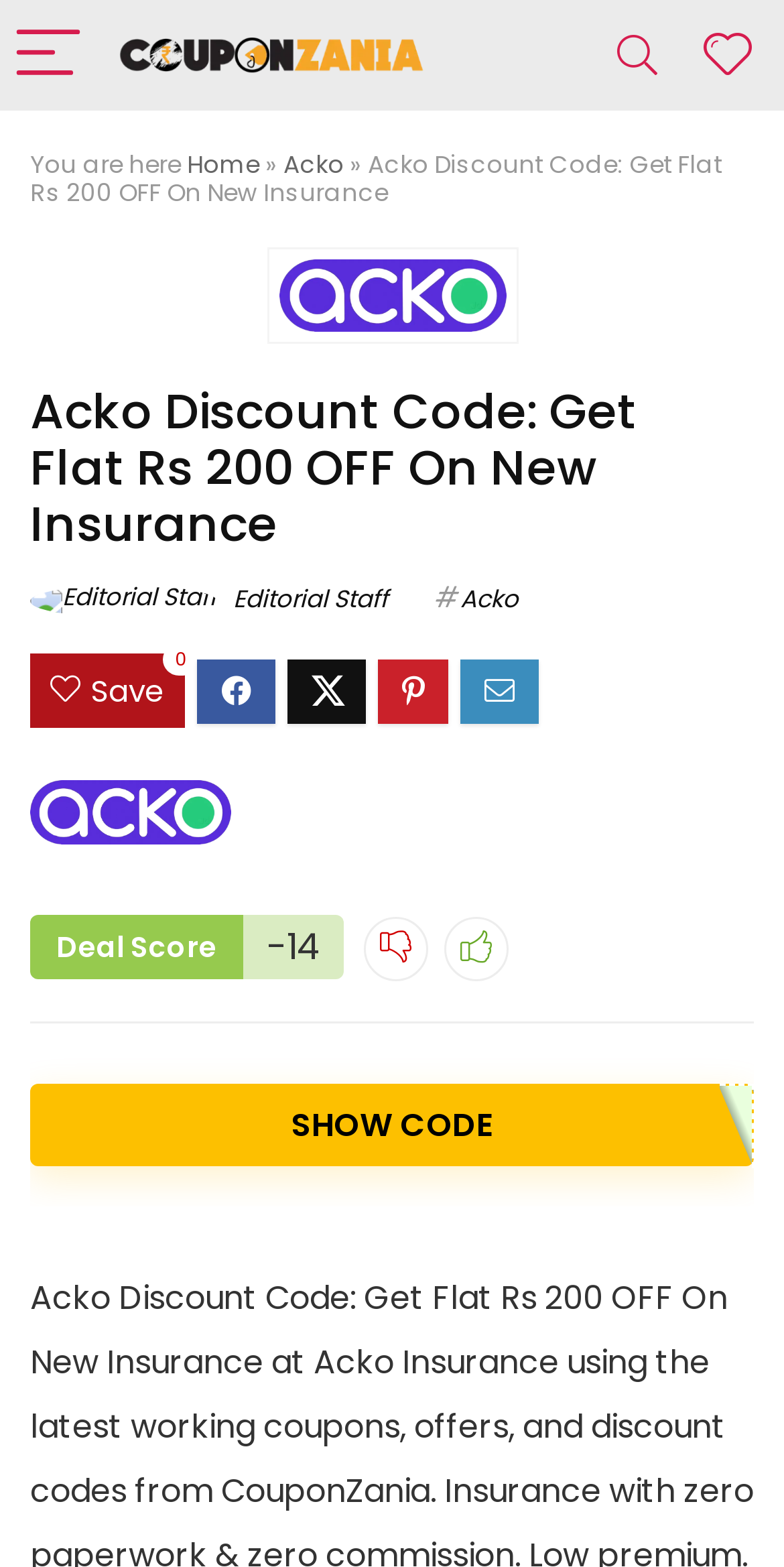Identify the bounding box coordinates of the section that should be clicked to achieve the task described: "Show the discount code".

[0.372, 0.703, 0.628, 0.732]